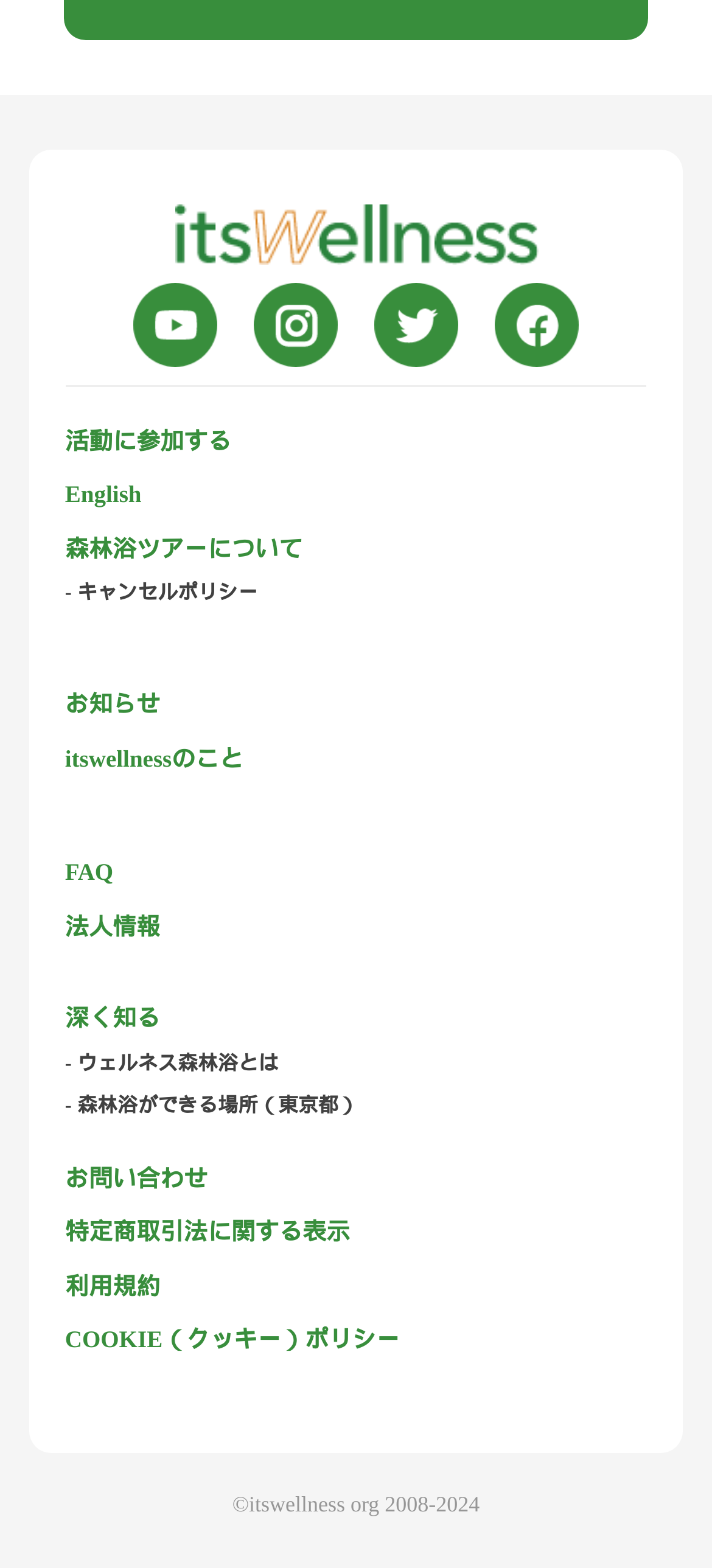Answer the question with a single word or phrase: 
What is the text above the links in the footer section?

森林浴ツアーについて